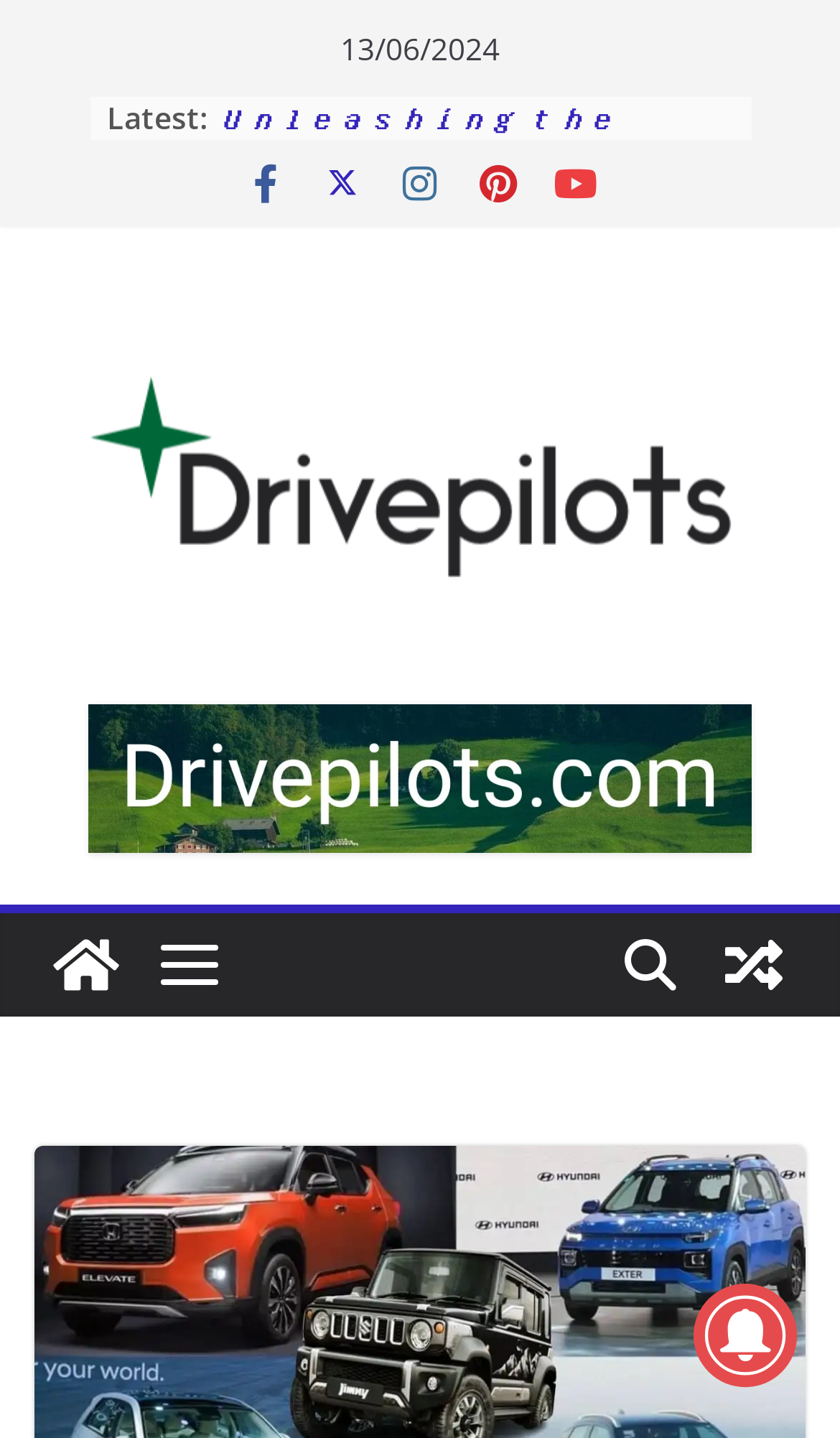Produce a meticulous description of the webpage.

The webpage appears to be an article or blog post about the Indian automobile industry, specifically highlighting the year 2023 as a significant period of growth and innovation. 

At the top of the page, there is a date "13/06/2024" and a label "Latest:". Below this, there is a list of news articles or links, each marked with a bullet point. The first article is about Tata's electric revolution, accompanied by three icons: a rocket ship, a flame, and a globe. The second article discusses the future of mobility, and the third article is about MG's new electric SUV. The list continues with more articles, each with a brief title and a few words describing the content.

On the top-right side of the page, there are five social media links, represented by icons. Below these icons, there is a large banner with the title "The Year of Innovation: 10 Cars Reshaping India's Automobile Landscape - Drivepilots". This banner spans almost the entire width of the page.

In the middle of the page, there is a section with a complementary content, which appears to be a call-to-action or a promotional message. Below this section, there is another link to "Drivepilots" with a small image, and a button to "View a random post". On the right side of this section, there is a small image.

At the very bottom of the page, there is a small image, which might be a logo or a footer icon.